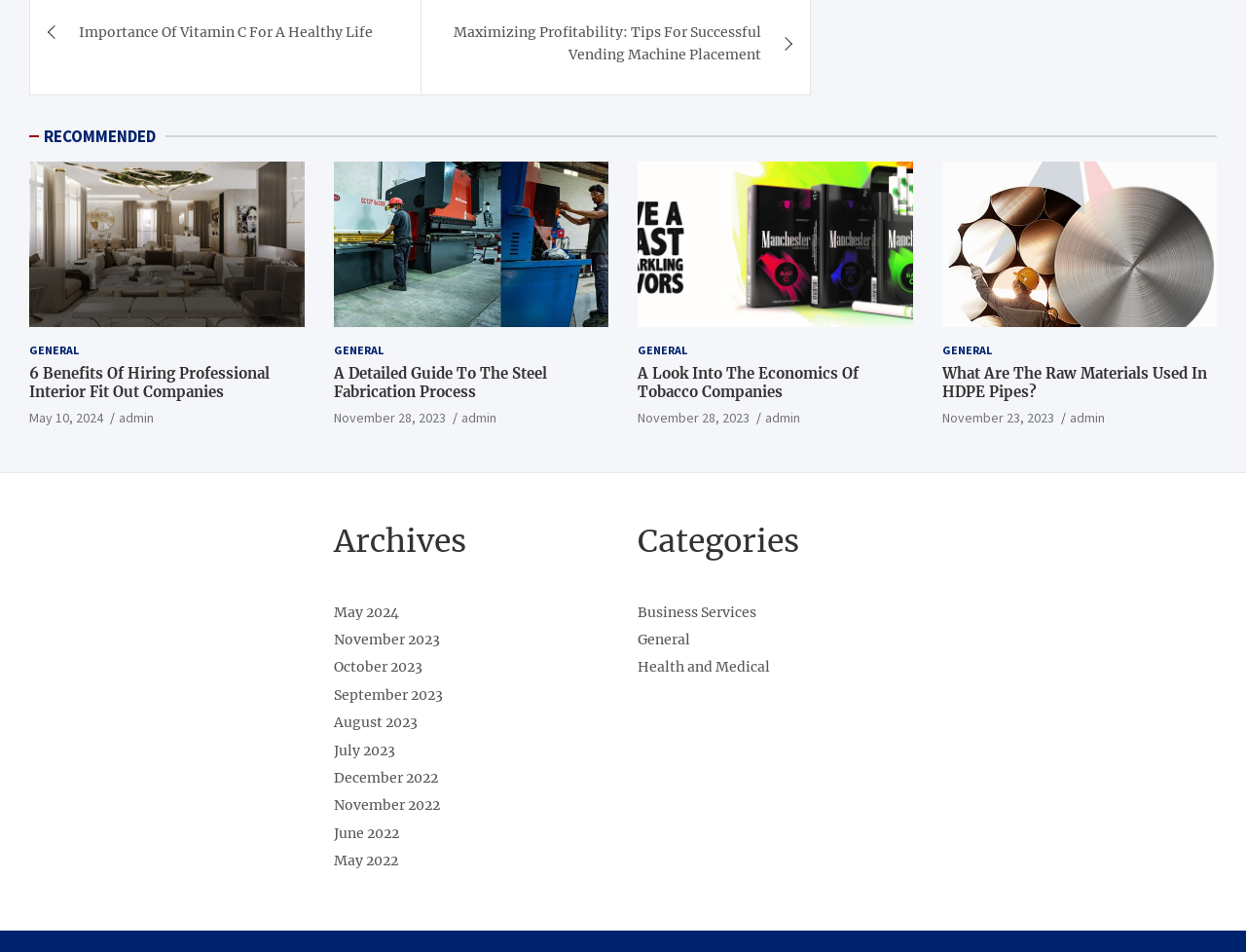How many articles are listed on this page?
Please provide a comprehensive and detailed answer to the question.

I counted the number of headings and links that appear to be article titles, and there are 4 of them.